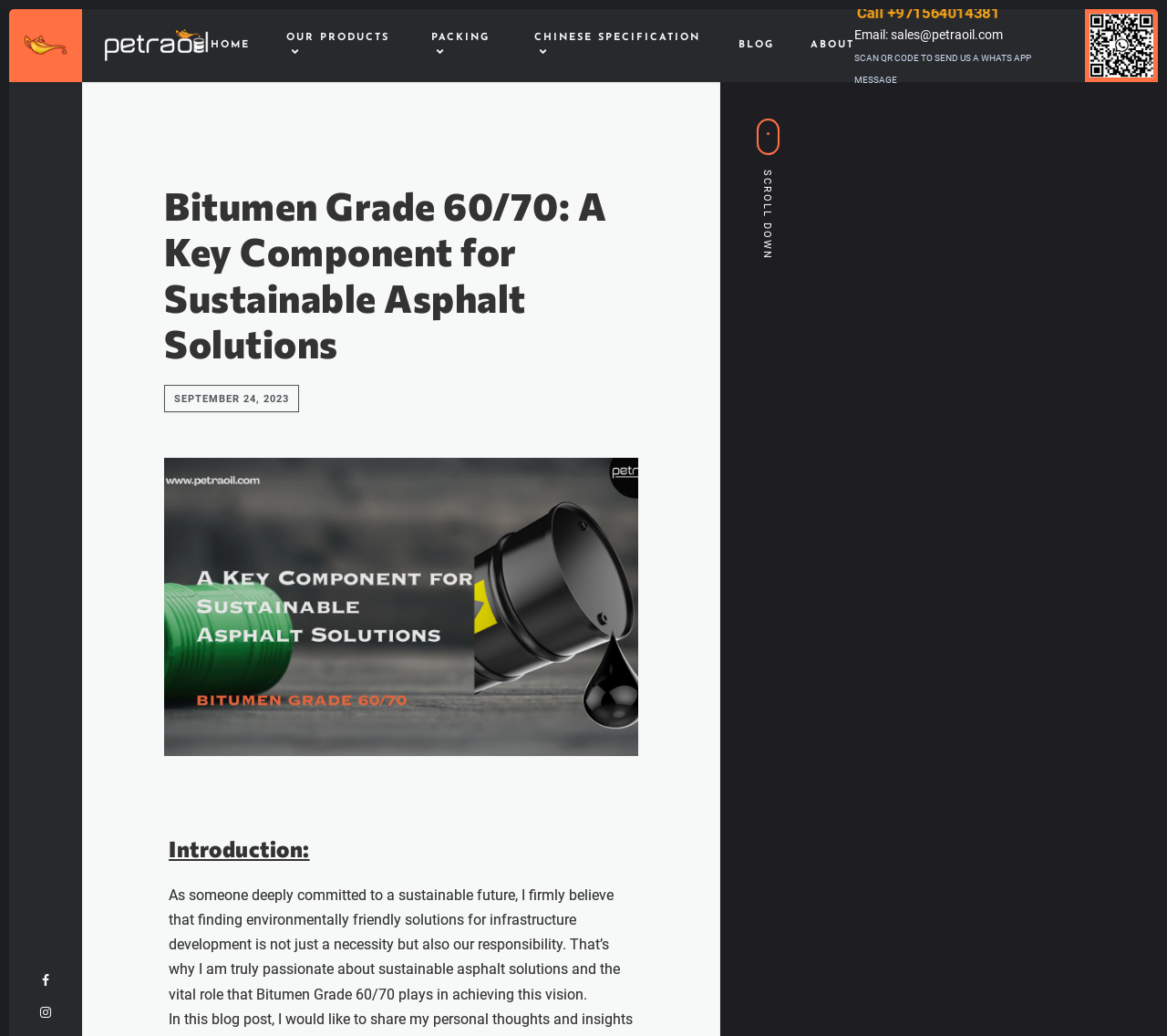What is the date of the article?
Using the visual information, reply with a single word or short phrase.

SEPTEMBER 24, 2023